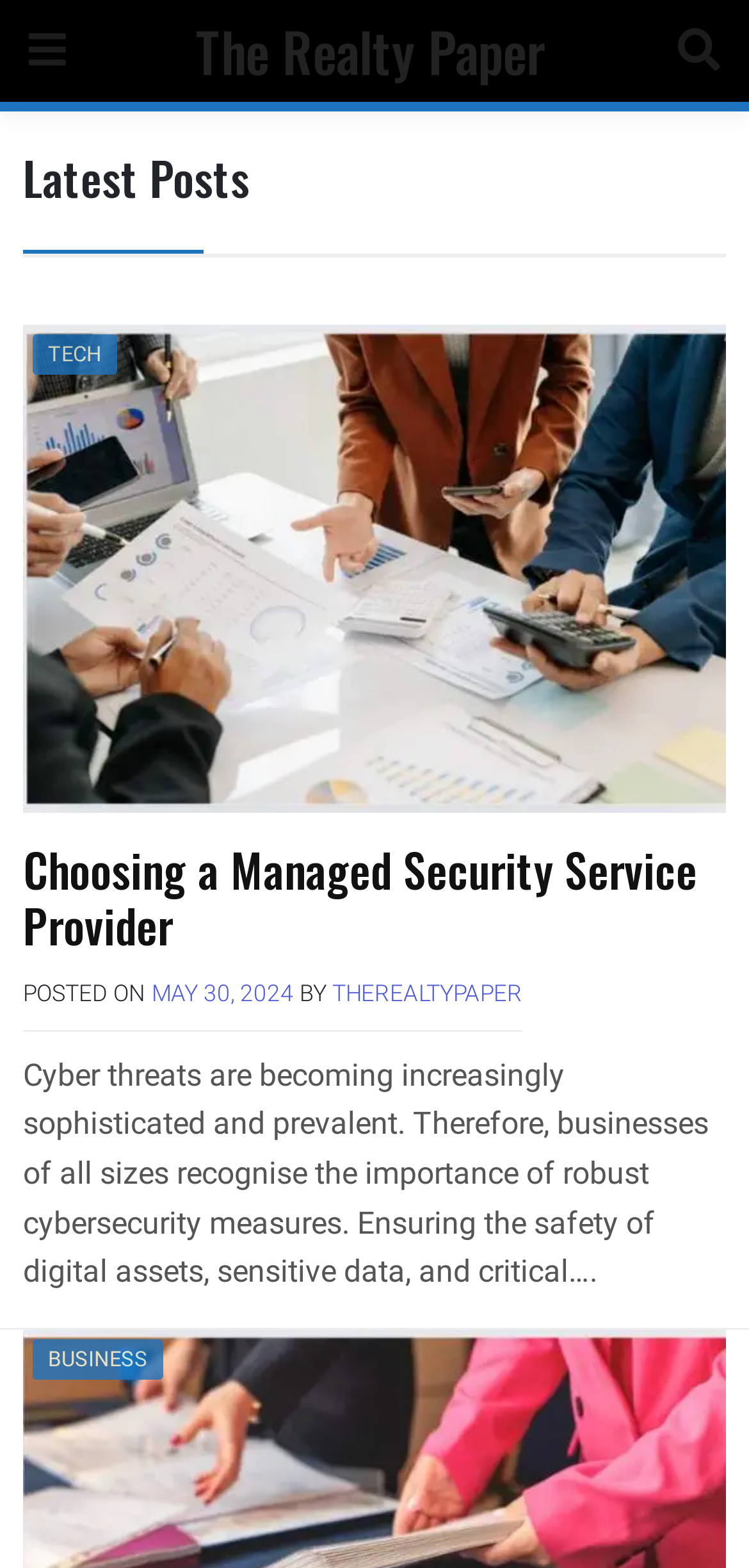Find the bounding box coordinates of the area to click in order to follow the instruction: "Browse the business category".

[0.044, 0.854, 0.218, 0.88]